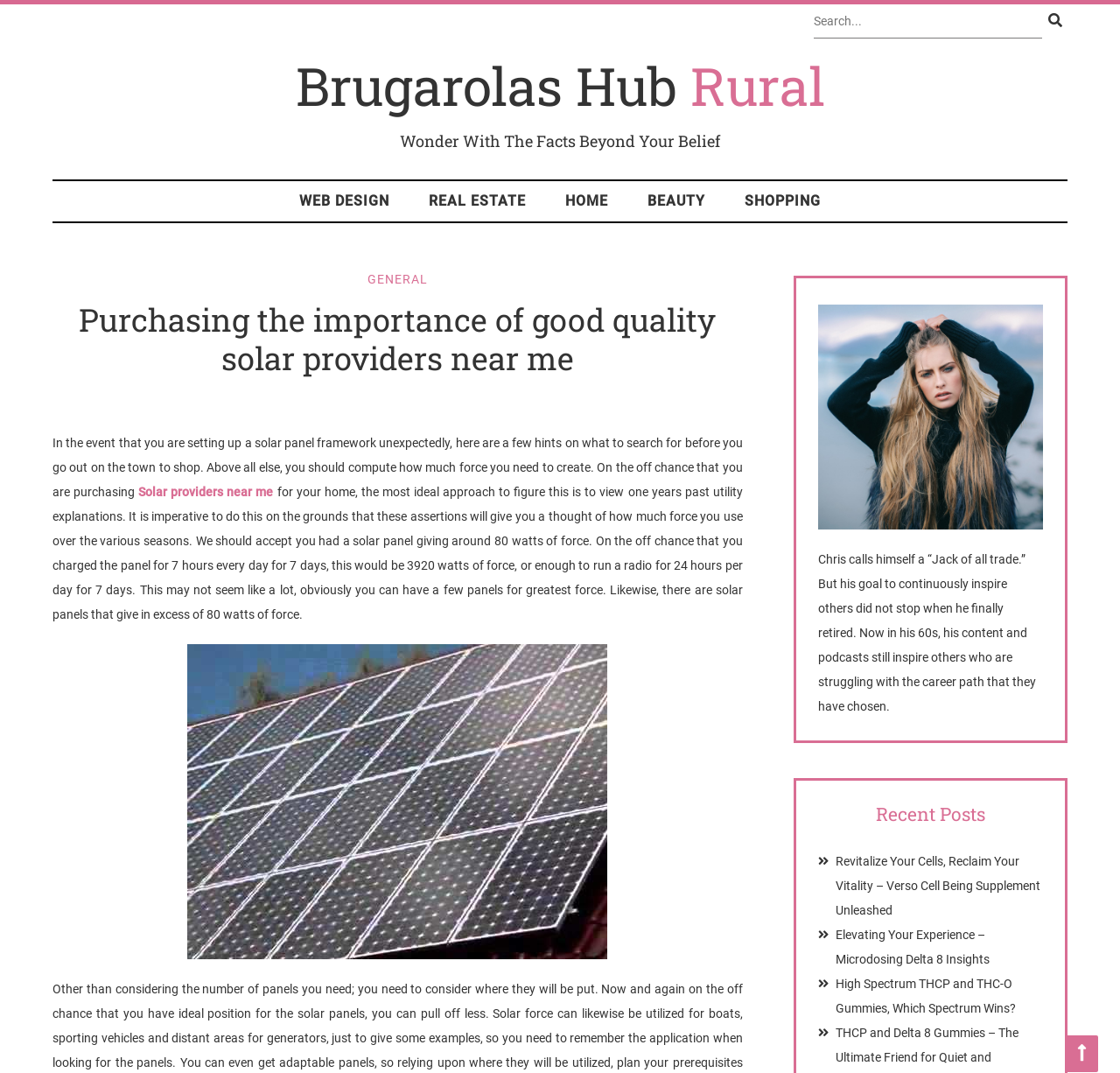What is the category of the link 'REAL ESTATE'?
Please provide a single word or phrase answer based on the image.

Link category